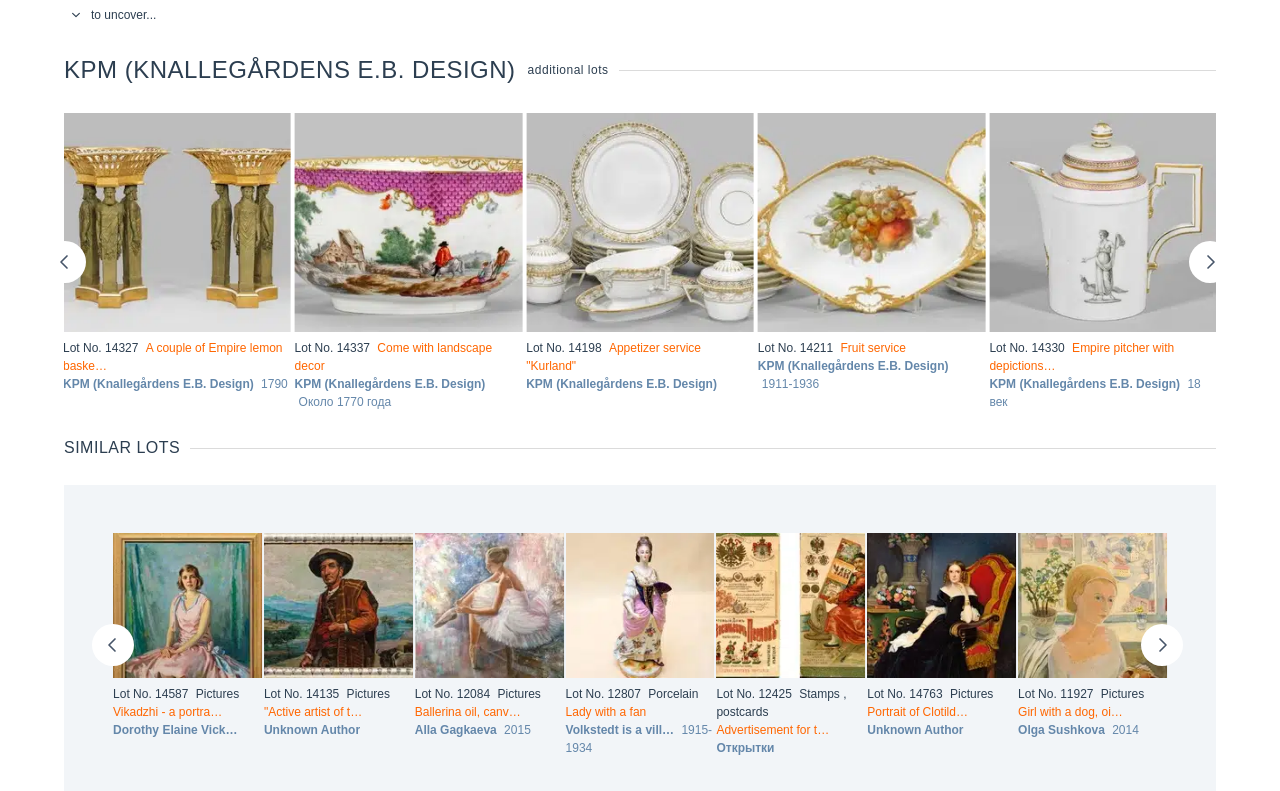How many lots are listed under 'KPM (KNALLEGÅRDENS E.B. DESIGN) additional lots'?
From the details in the image, provide a complete and detailed answer to the question.

I counted the number of links under the heading 'KPM (KNALLEGÅRDENS E.B. DESIGN) additional lots' and found 5 lots listed, including 'Lot No. 14337', 'Lot No. 14198', 'Lot No. 14211', 'Lot No. 14330', and 'Lot No. 14327'.